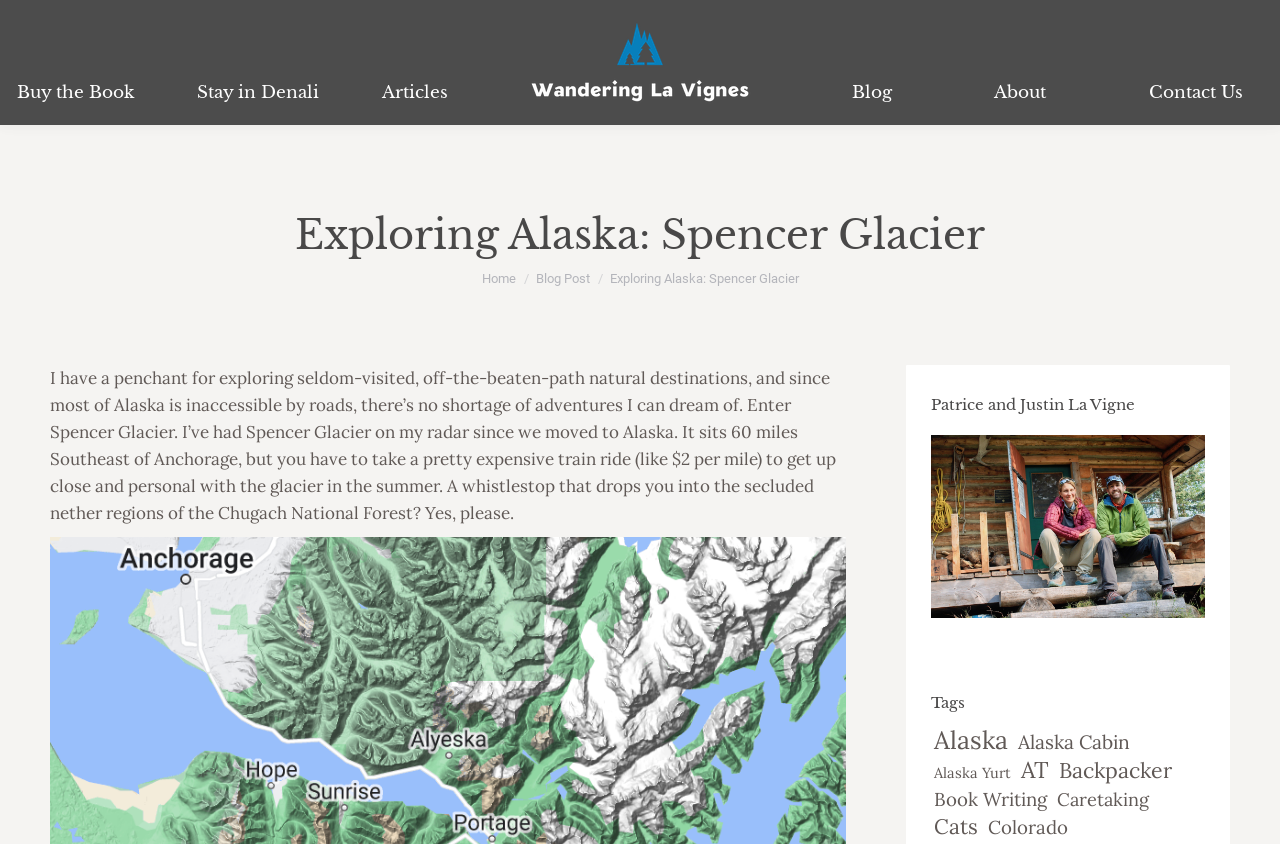Provide a thorough description of this webpage.

The webpage is about exploring Alaska, specifically Spencer Glacier. At the top, there is a navigation menu with links to "Wandering La Vignes", "Buy the Book", "Stay in Denali", "Articles", "Blog", "About", and "Contact Us". Below the navigation menu, there is a heading that reads "Exploring Alaska: Spencer Glacier". 

To the right of the heading, there is a breadcrumb trail that shows the current page's location, with links to "Home" and "Blog Post". Below the breadcrumb trail, there is a main content area that starts with a paragraph describing the author's interest in exploring off-the-beaten-path natural destinations in Alaska, including Spencer Glacier. 

The paragraph is followed by a signature line "Patrice and Justin La Vigne" and an image. At the bottom of the page, there is a list of tags with links to various categories, including "Alaska", "Alaska Cabin", "Alaska Yurt", "AT", "Backpacker", "Book Writing", "Caretaking", "Cats", and "Colorado".